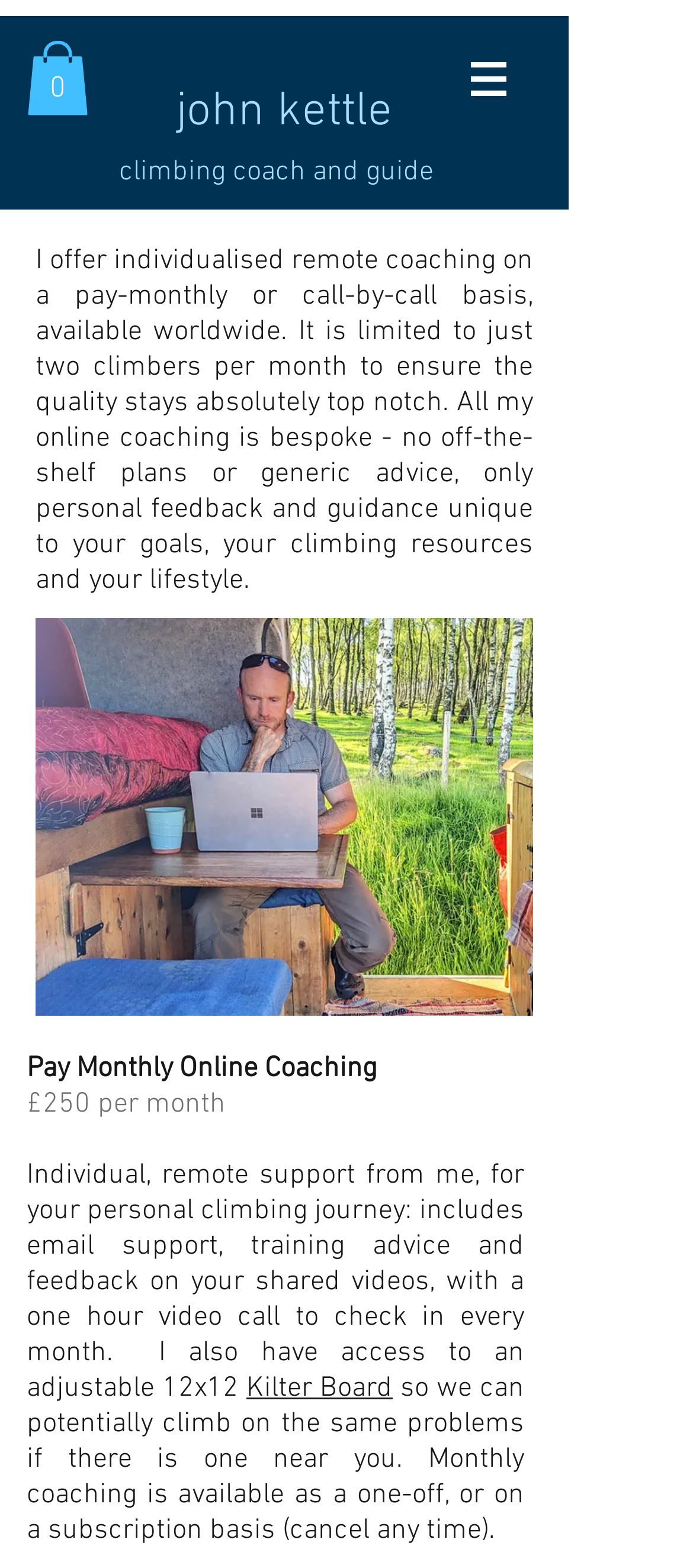Answer the question using only one word or a concise phrase: What is included in the monthly coaching?

Email support, training advice, and video call